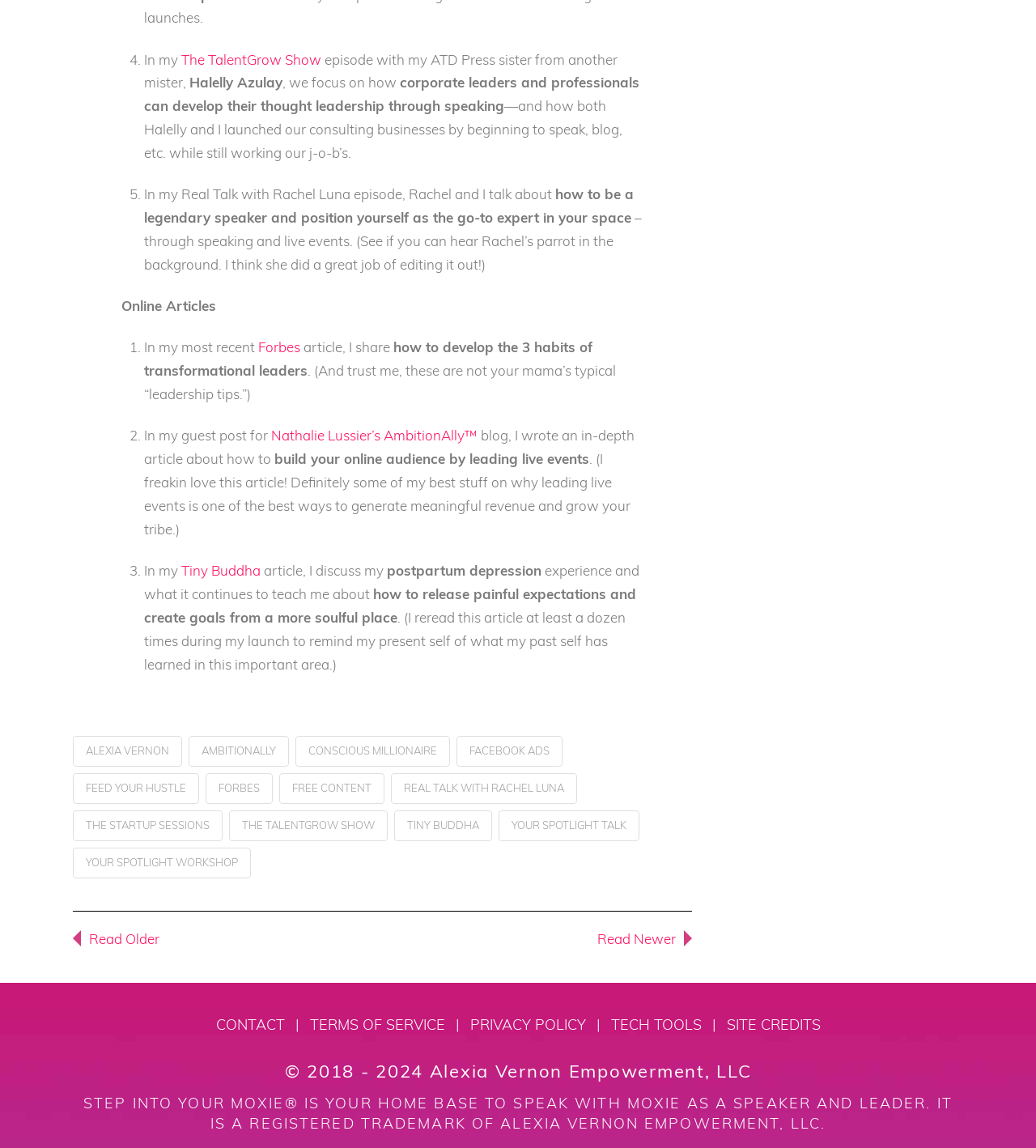Identify the bounding box coordinates of the section that should be clicked to achieve the task described: "Visit the AmbitionAlly blog".

[0.262, 0.372, 0.461, 0.387]